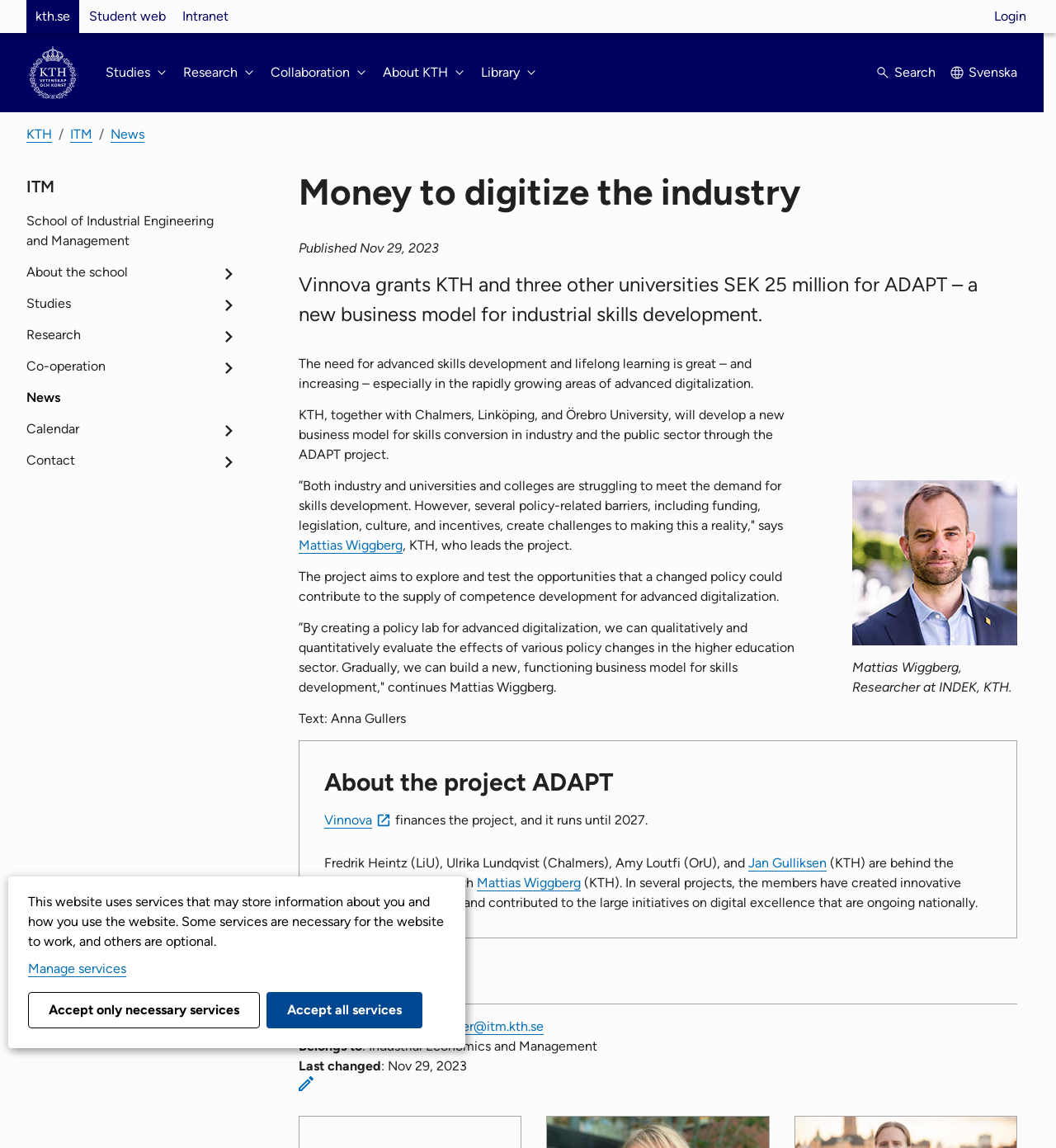Determine the bounding box coordinates for the clickable element to execute this instruction: "Contact KTH". Provide the coordinates as four float numbers between 0 and 1, i.e., [left, top, right, bottom].

[0.025, 0.387, 0.22, 0.414]